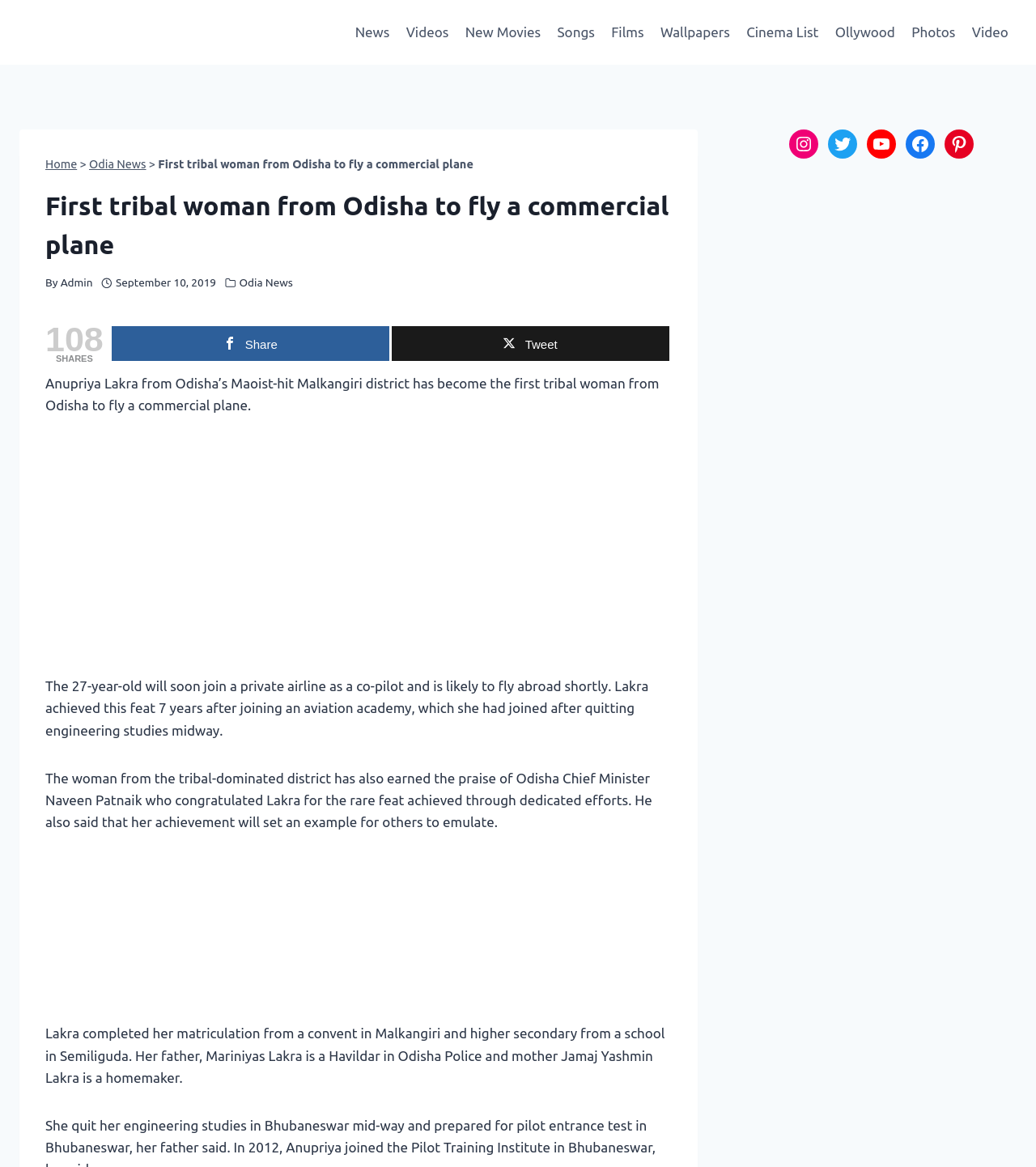Please locate the bounding box coordinates of the element's region that needs to be clicked to follow the instruction: "Click on the 'Admin' link". The bounding box coordinates should be provided as four float numbers between 0 and 1, i.e., [left, top, right, bottom].

[0.058, 0.237, 0.089, 0.248]